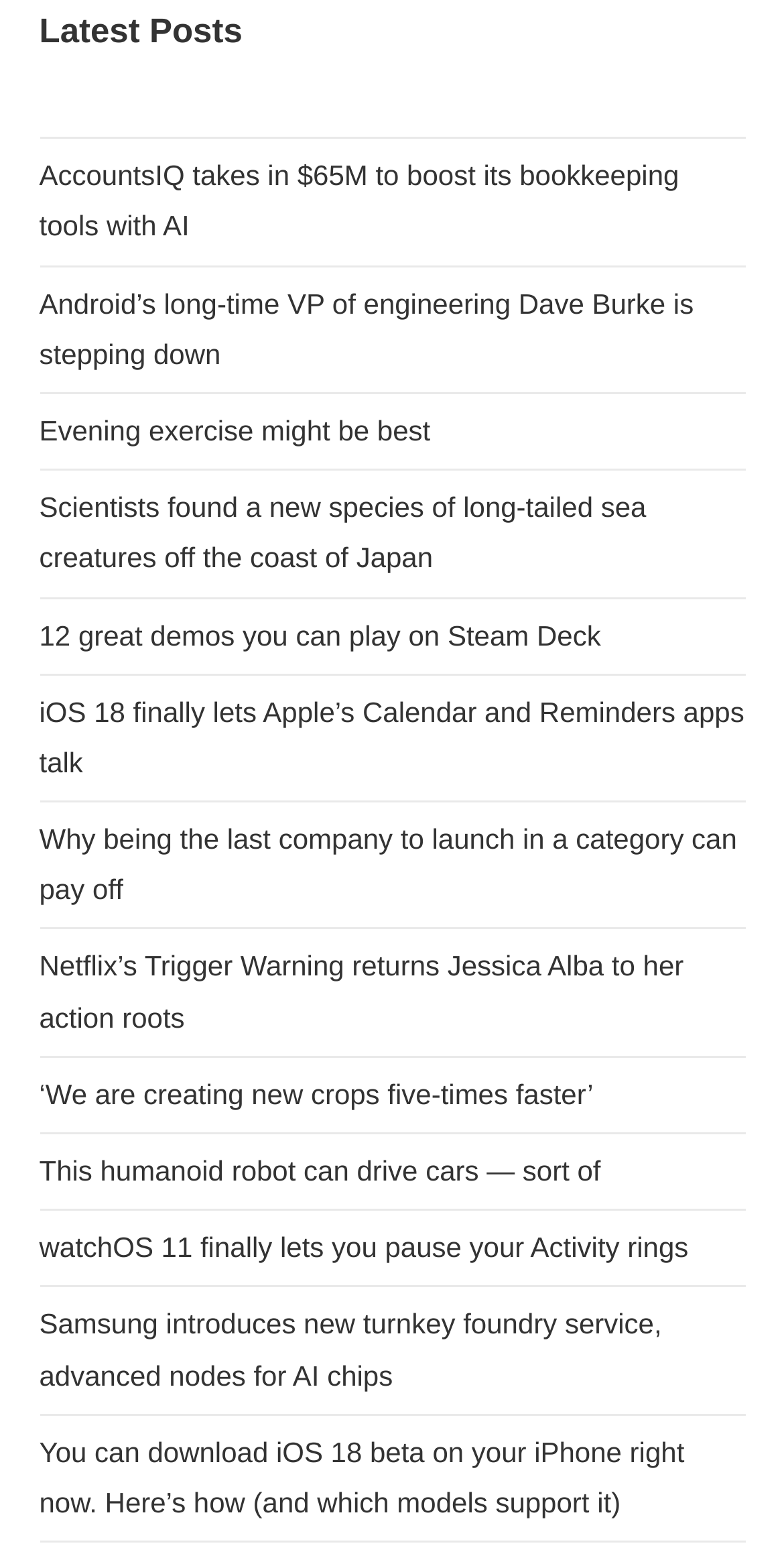What is the topic of the first link?
Based on the visual, give a brief answer using one word or a short phrase.

AccountsIQ